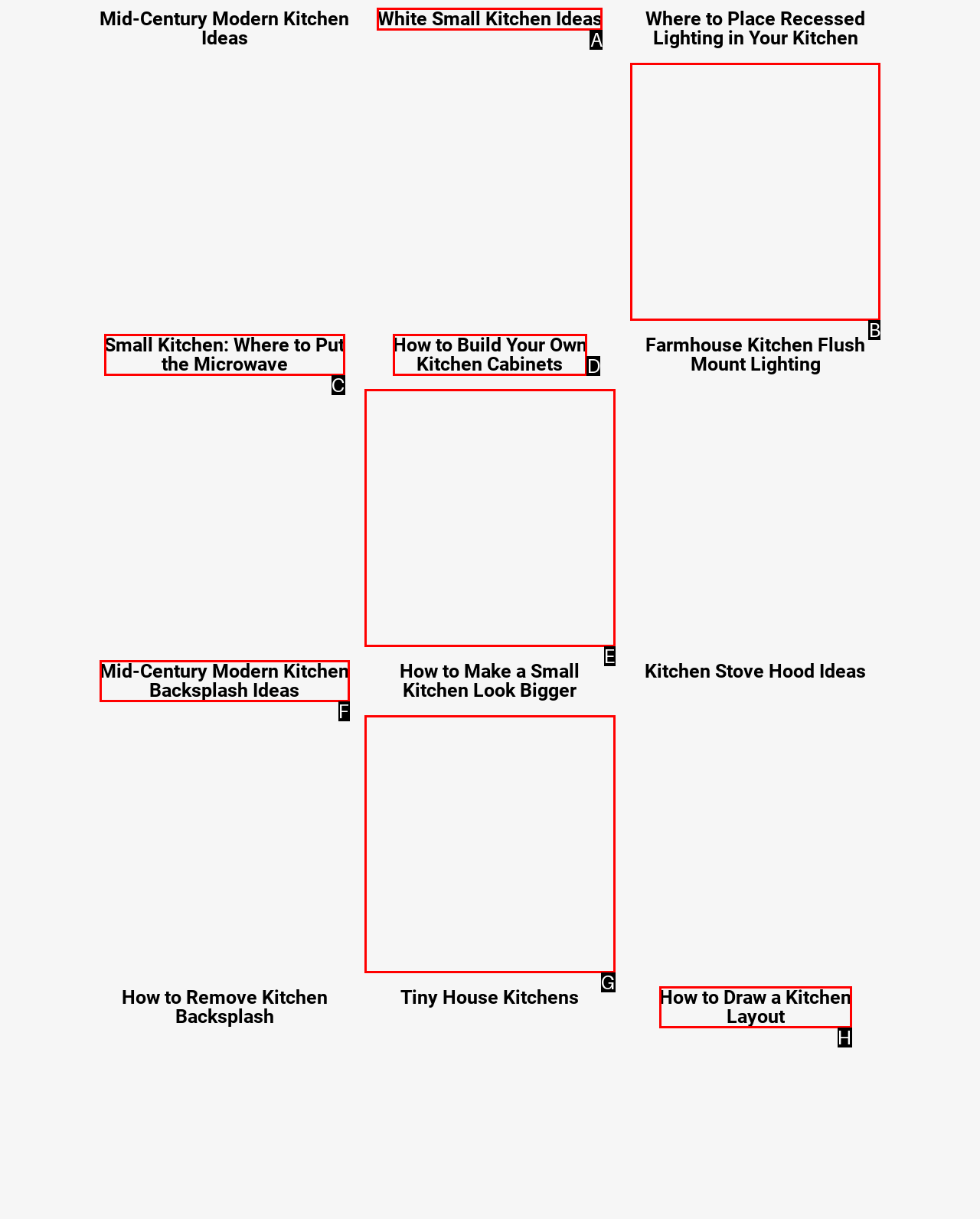Which HTML element should be clicked to complete the task: Explore How to Build Your Own Kitchen Cabinets? Answer with the letter of the corresponding option.

D